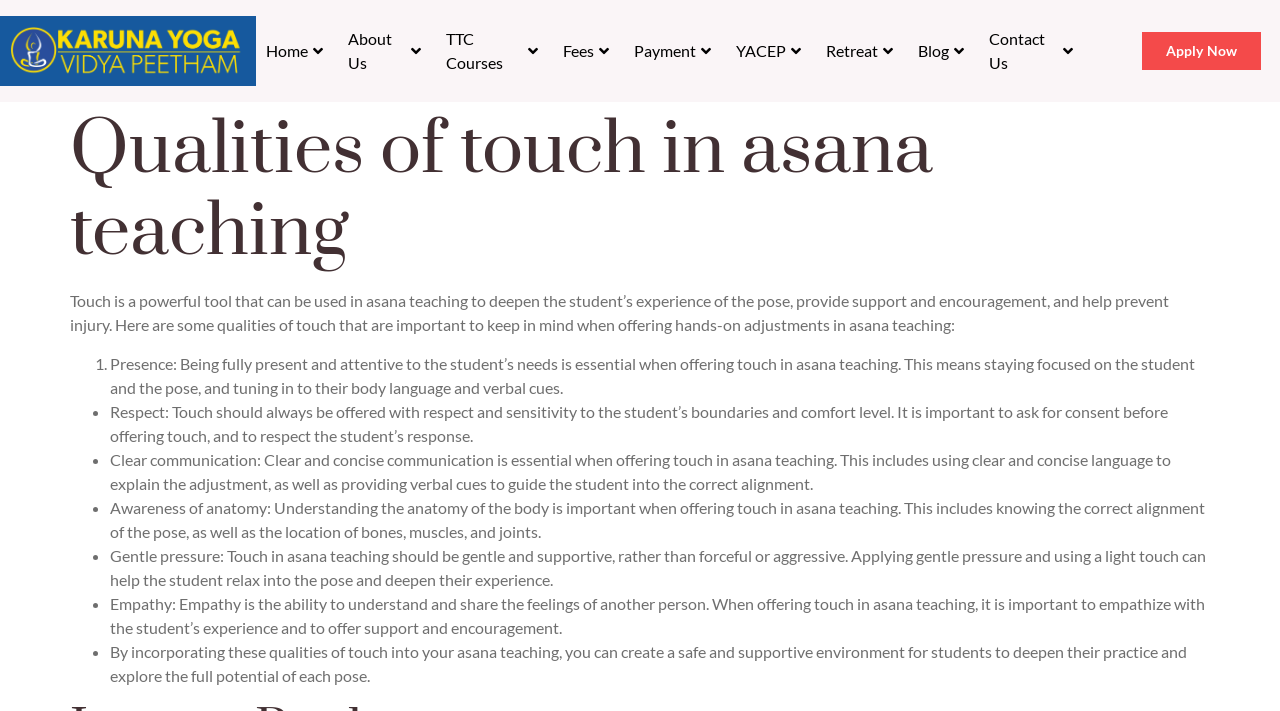Please identify the bounding box coordinates of the clickable region that I should interact with to perform the following instruction: "Click on the 'Home' link". The coordinates should be expressed as four float numbers between 0 and 1, i.e., [left, top, right, bottom].

[0.2, 0.03, 0.264, 0.114]